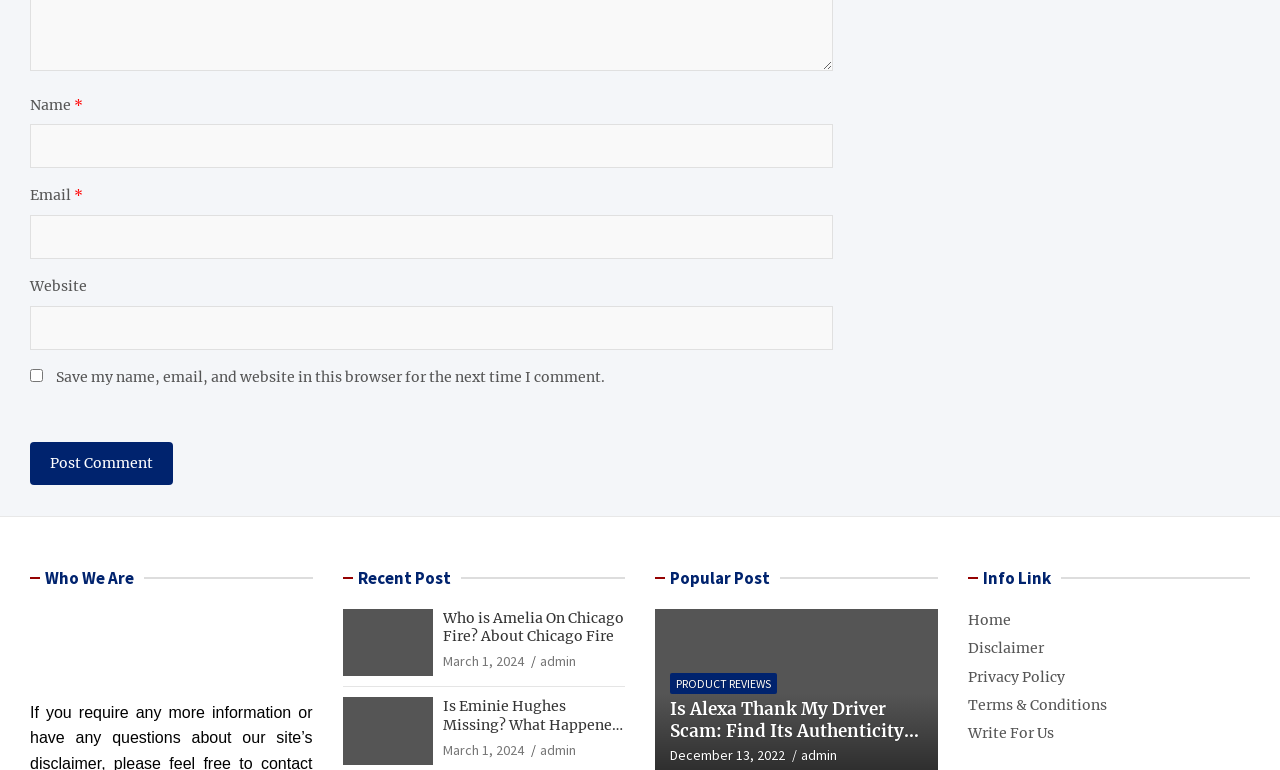Find the bounding box coordinates for the UI element that matches this description: "aria-label="Advertisement" name="aswift_2" title="Advertisement"".

None